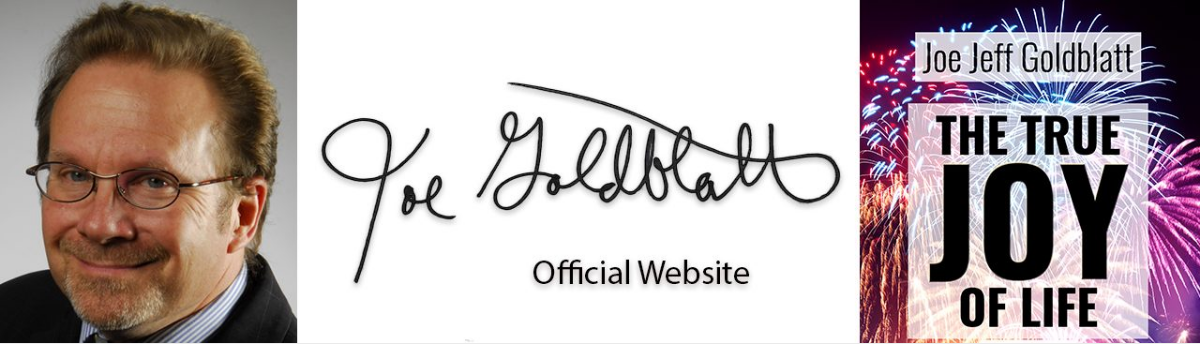What is Joe Jeff Goldblatt's profession?
Look at the image and answer with only one word or phrase.

Author, speaker, and consultant